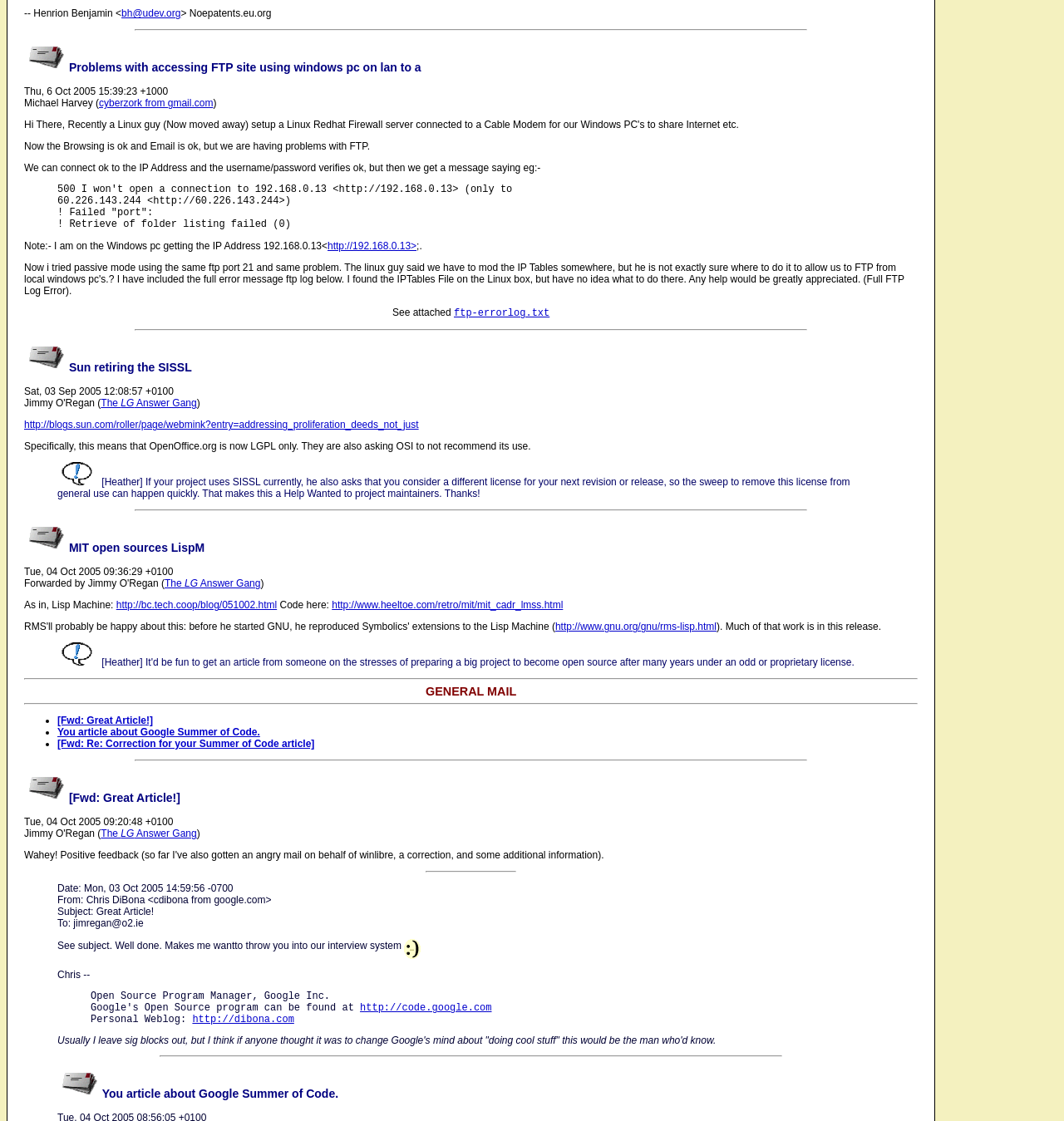Please find the bounding box coordinates (top-left x, top-left y, bottom-right x, bottom-right y) in the screenshot for the UI element described as follows: http://blogs.sun.com/roller/page/webmink?entry=addressing_proliferation_deeds_not_just

[0.023, 0.373, 0.393, 0.384]